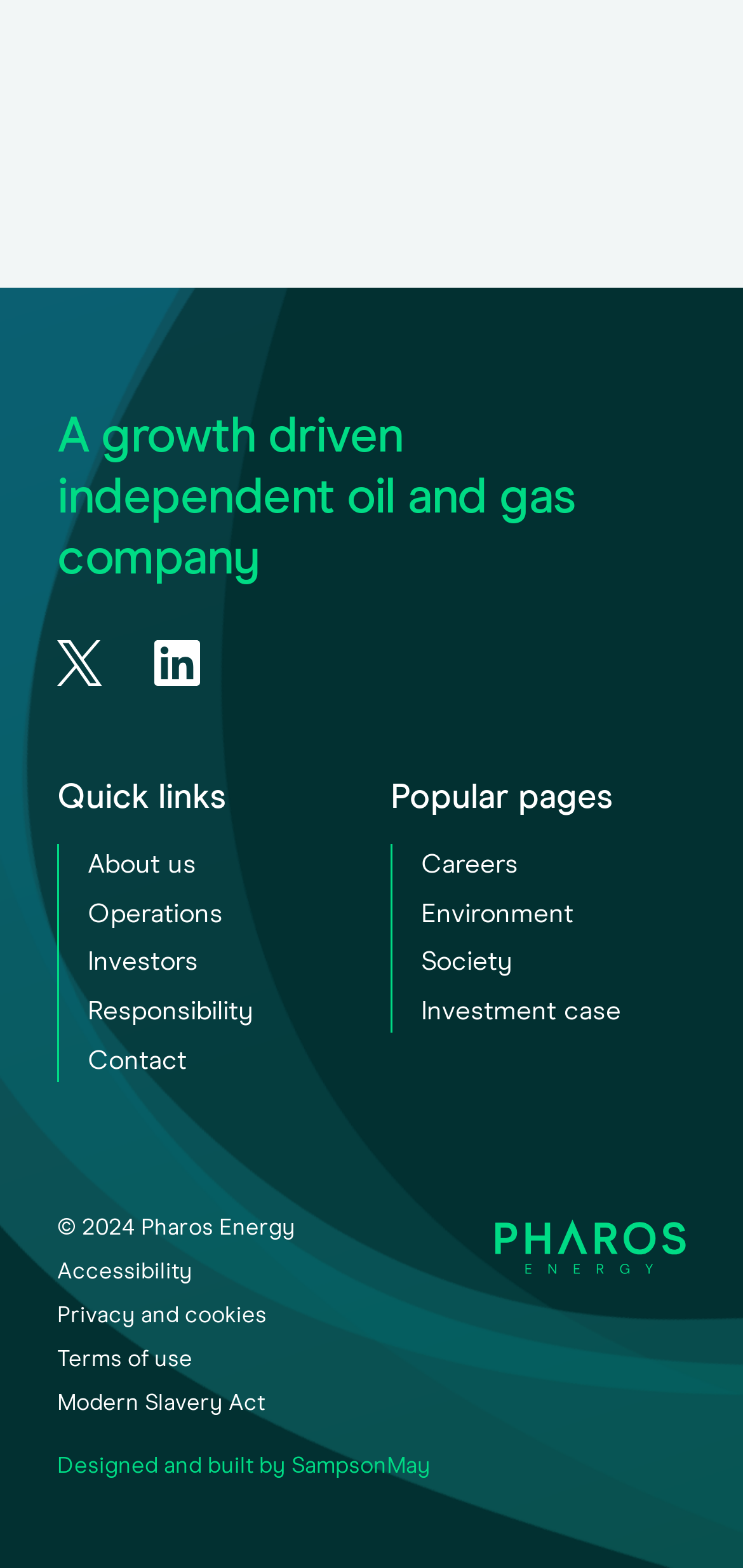Pinpoint the bounding box coordinates of the area that must be clicked to complete this instruction: "Follow us on X.com".

[0.077, 0.408, 0.138, 0.438]